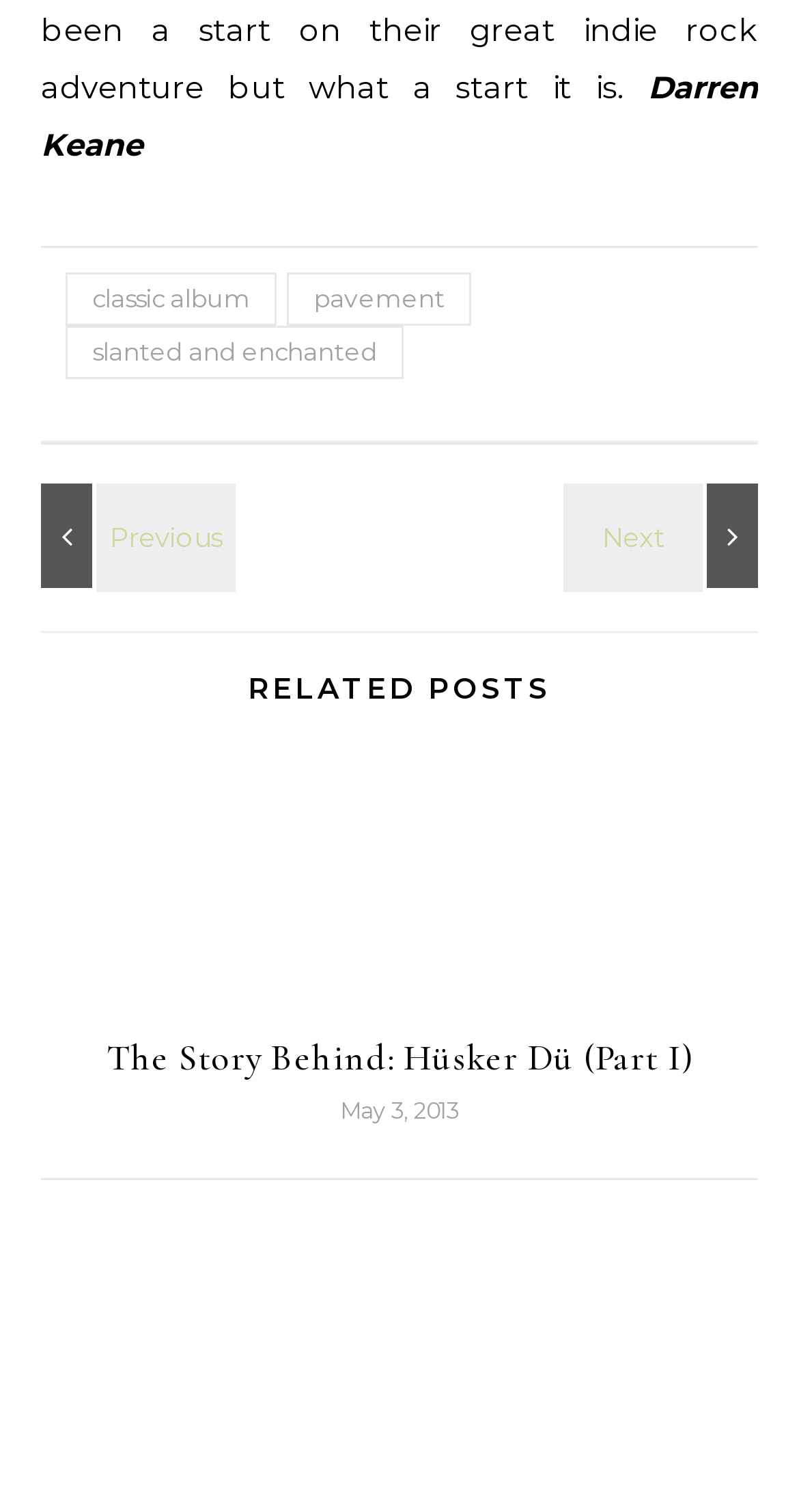Highlight the bounding box of the UI element that corresponds to this description: "Disclaimer".

None